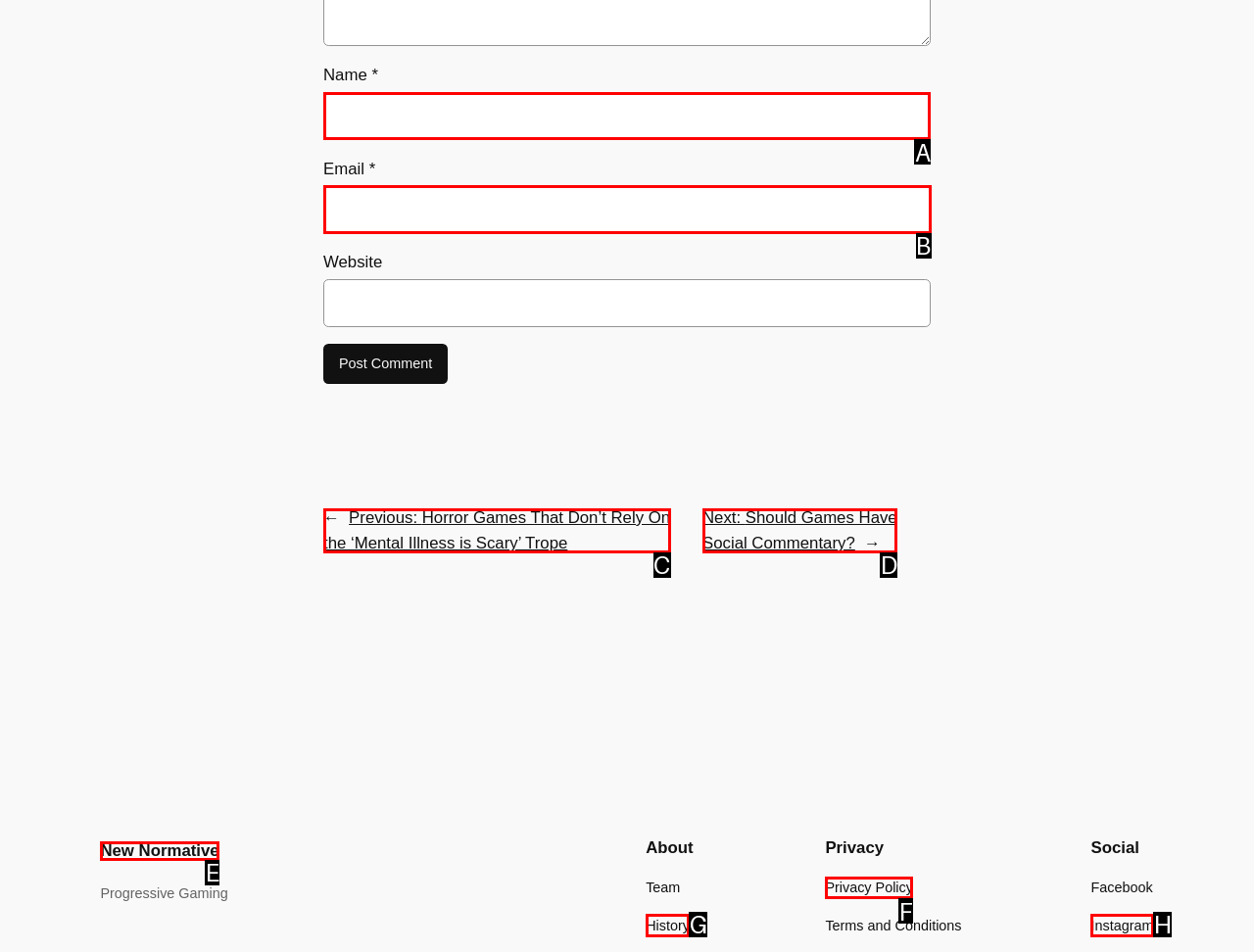Choose the letter of the UI element necessary for this task: Enter your name
Answer with the correct letter.

A